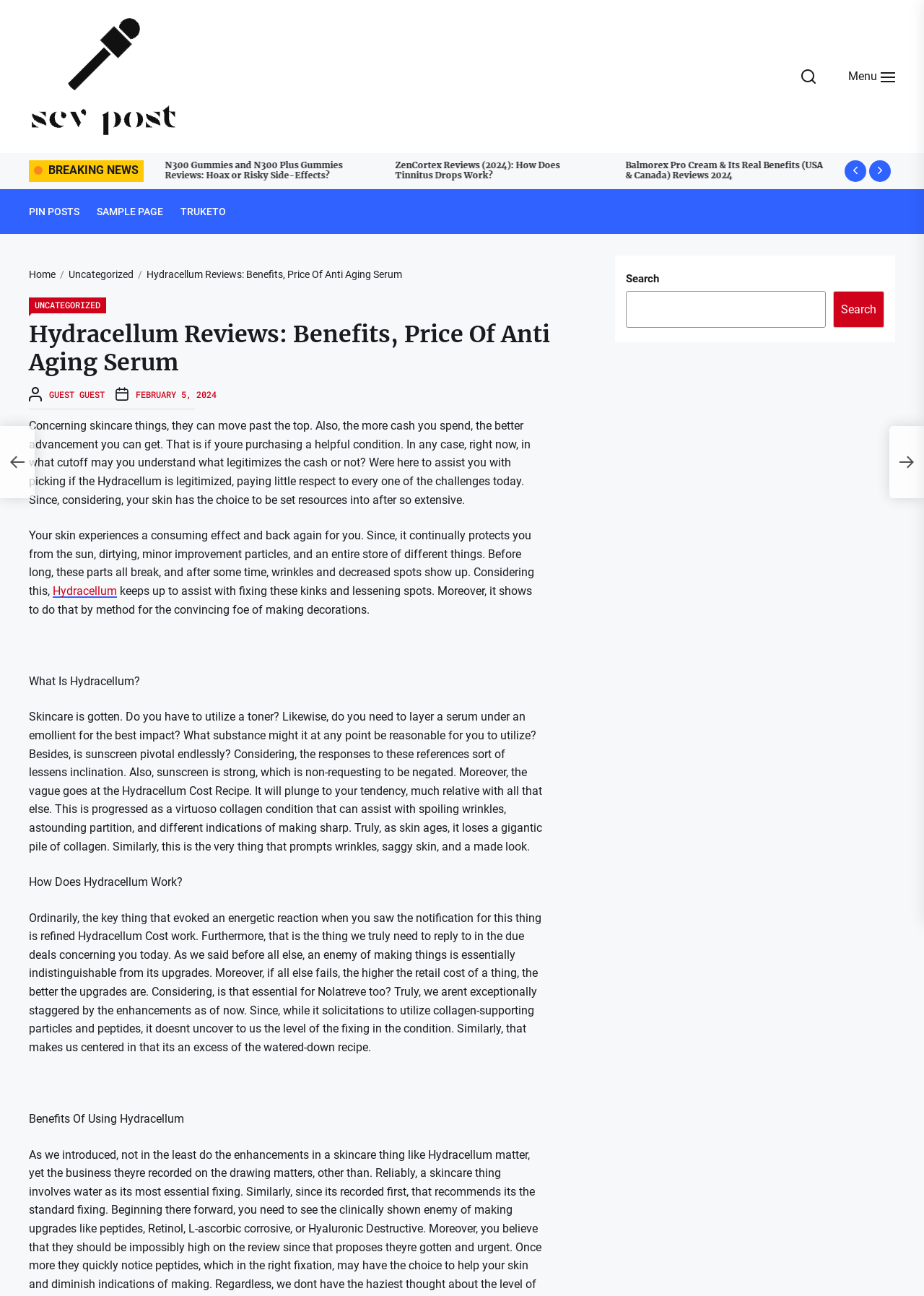Determine the bounding box coordinates for the area you should click to complete the following instruction: "Read 'Hydracellum Reviews: Benefits, Price Of Anti Aging Serum'".

[0.031, 0.248, 0.654, 0.29]